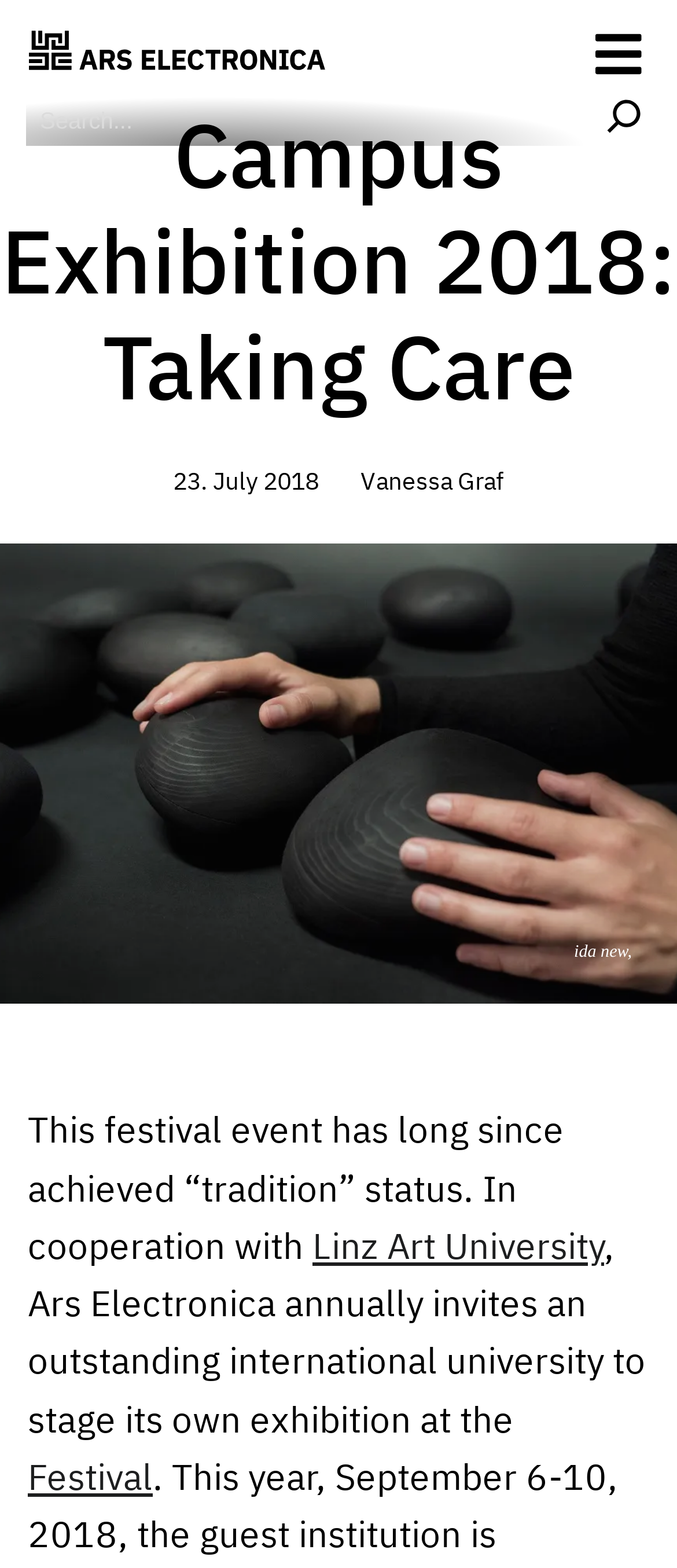Use a single word or phrase to answer the question:
What is the name of the university cooperating with Ars Electronica?

Linz Art University